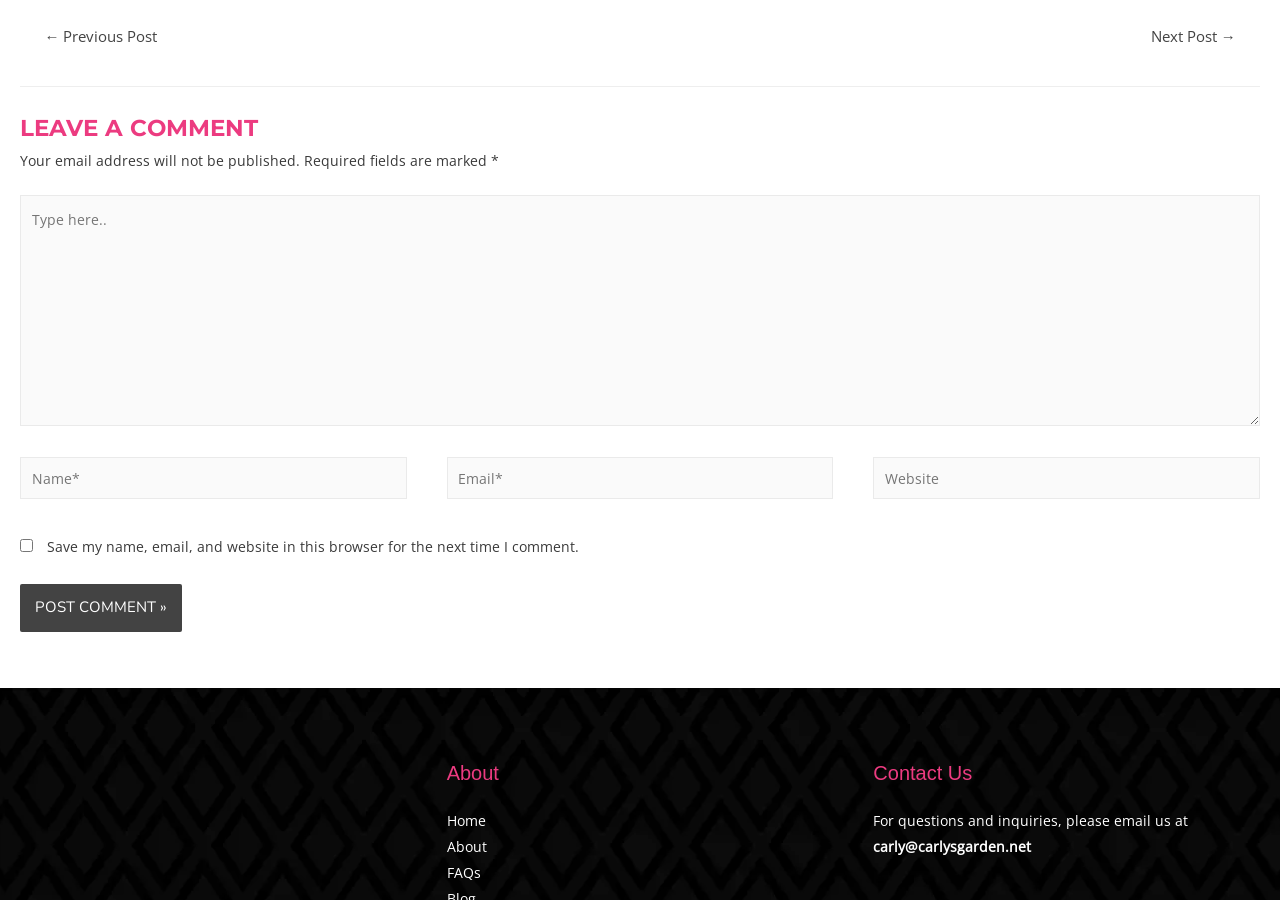Highlight the bounding box coordinates of the element that should be clicked to carry out the following instruction: "Leave a comment". The coordinates must be given as four float numbers ranging from 0 to 1, i.e., [left, top, right, bottom].

[0.016, 0.217, 1.0, 0.485]